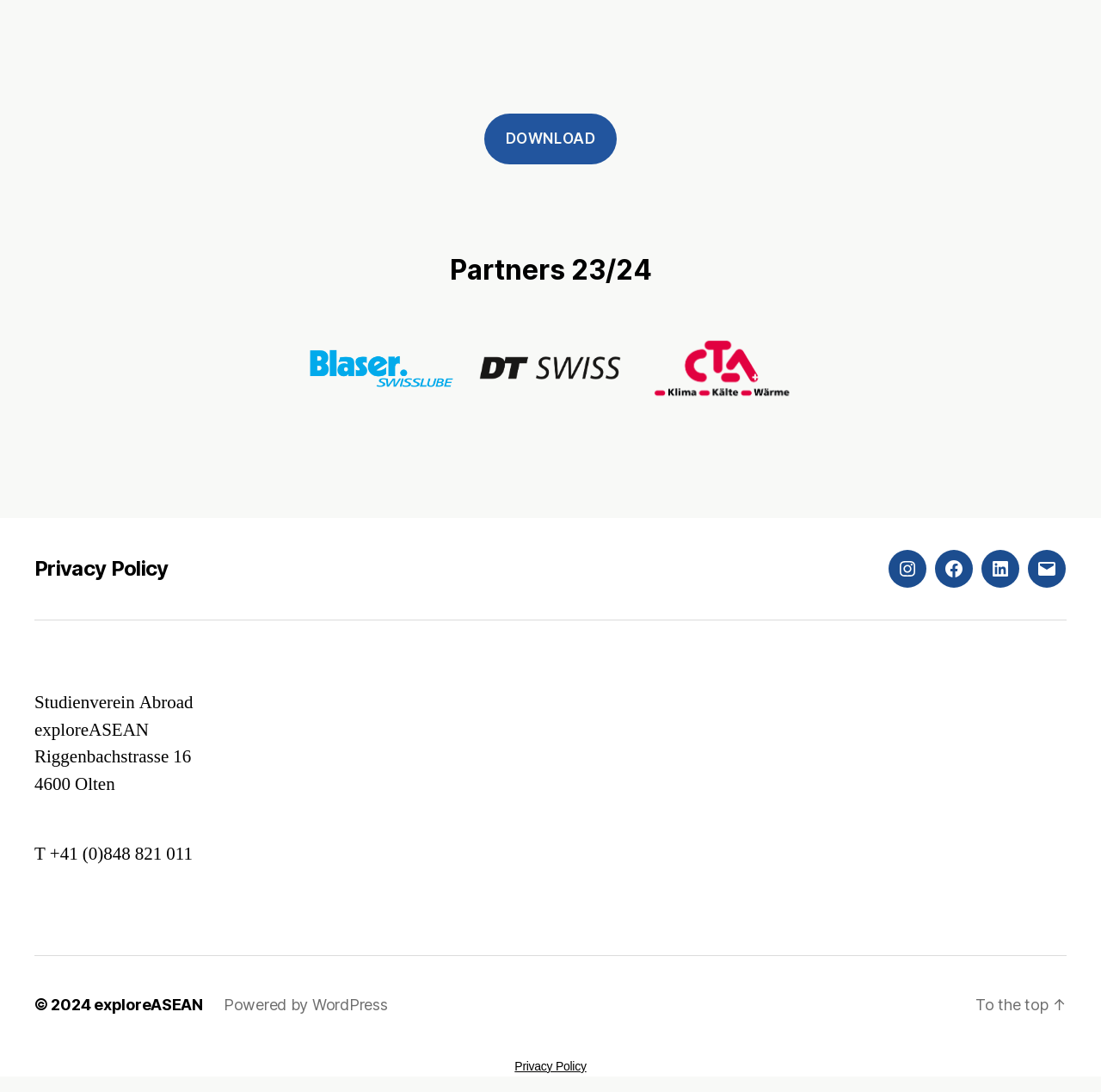Refer to the image and provide a thorough answer to this question:
How many images are there in the middle section?

In the middle section of the webpage, I found five group elements, each containing an image. The groups are labeled as '5 / 11', '6 / 11', '7 / 11', '8 / 11', and '4 / 11', and each group has an image element inside. Therefore, there are five images in the middle section.